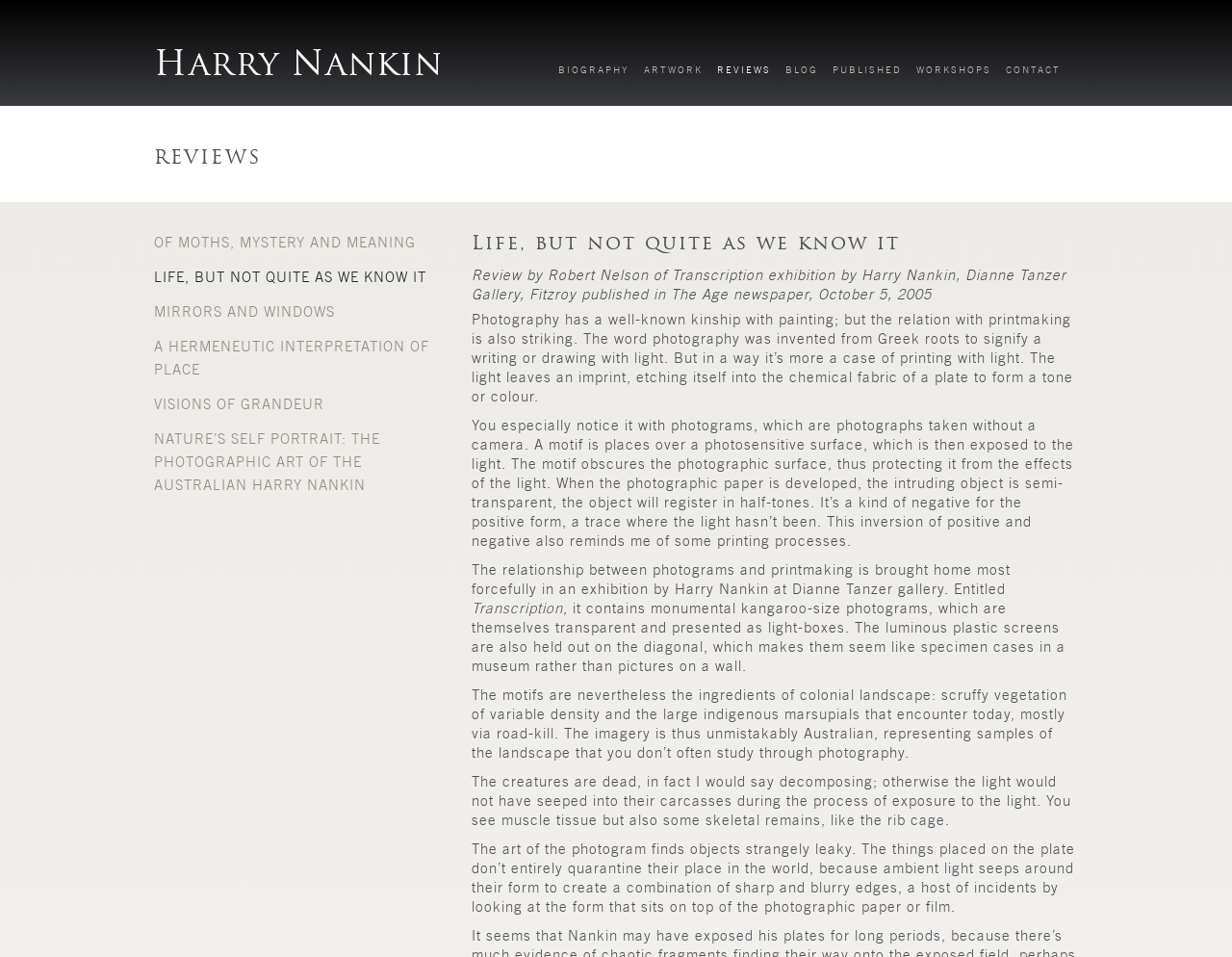Find the bounding box coordinates for the element that must be clicked to complete the instruction: "Click on the BIOGRAPHY link". The coordinates should be four float numbers between 0 and 1, indicated as [left, top, right, bottom].

[0.453, 0.067, 0.511, 0.078]